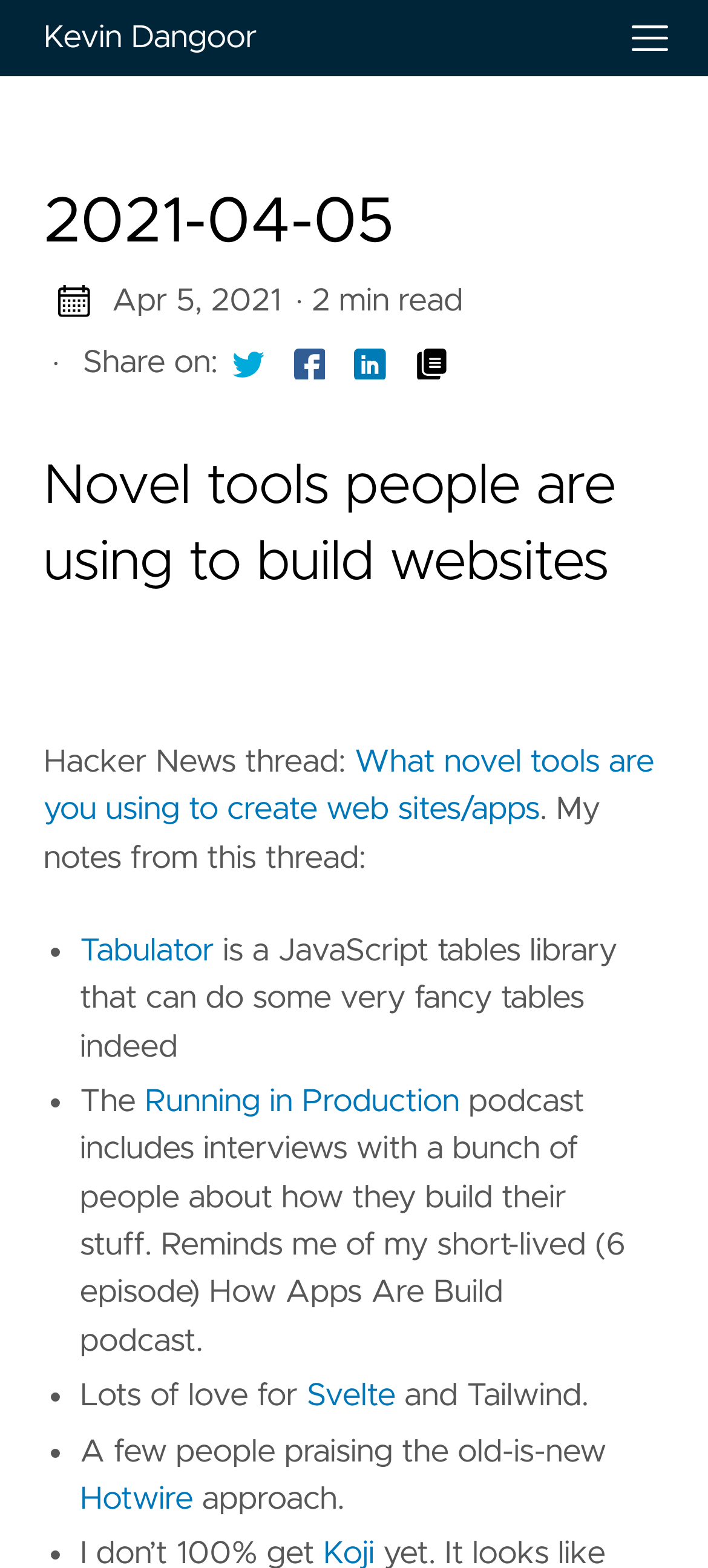Specify the bounding box coordinates (top-left x, top-left y, bottom-right x, bottom-right y) of the UI element in the screenshot that matches this description: Kevin Dangoor

[0.062, 0.0, 0.815, 0.049]